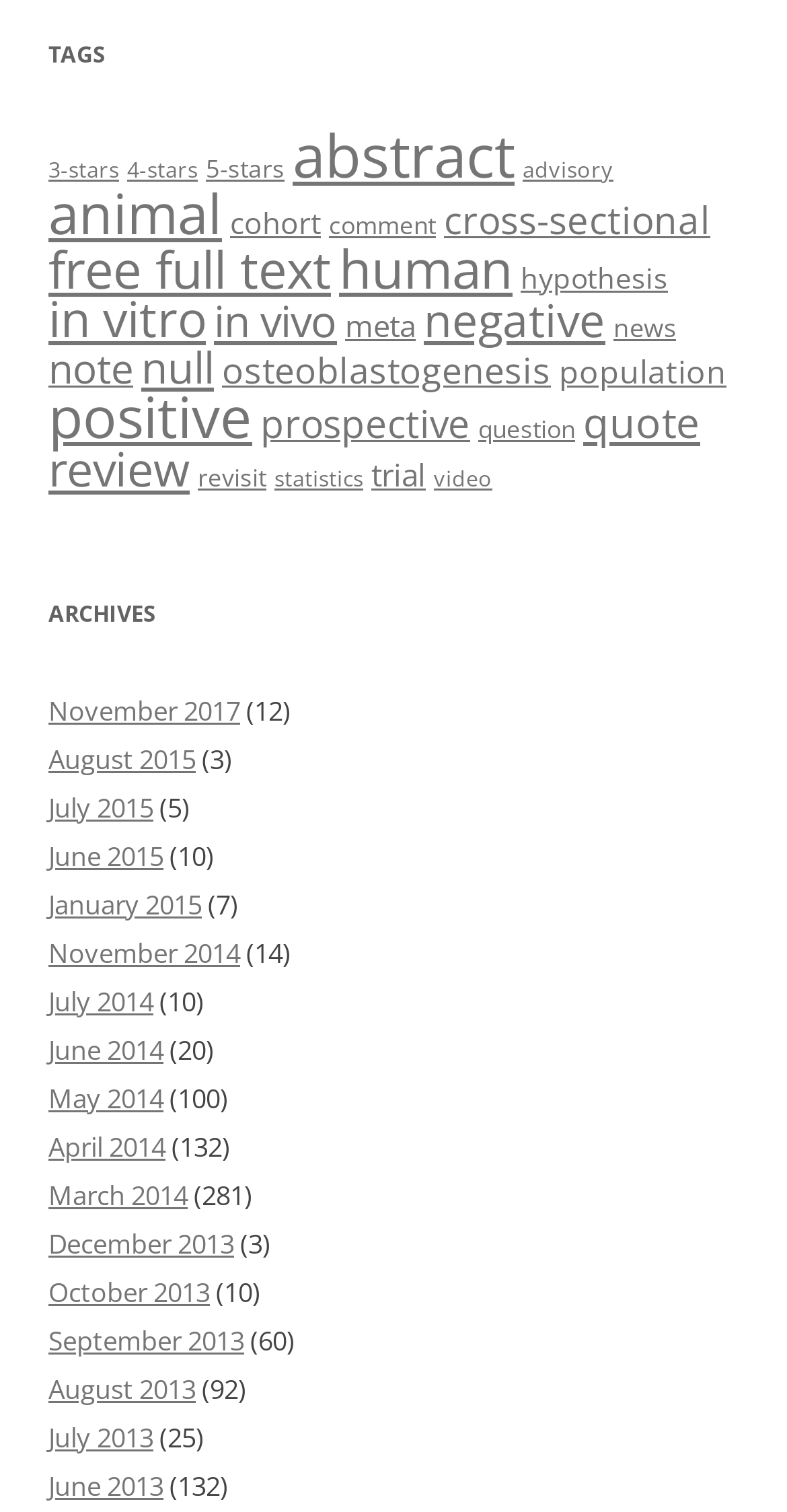Given the description June 2014, predict the bounding box coordinates of the UI element. Ensure the coordinates are in the format (top-left x, top-left y, bottom-right x, bottom-right y) and all values are between 0 and 1.

[0.062, 0.682, 0.208, 0.706]